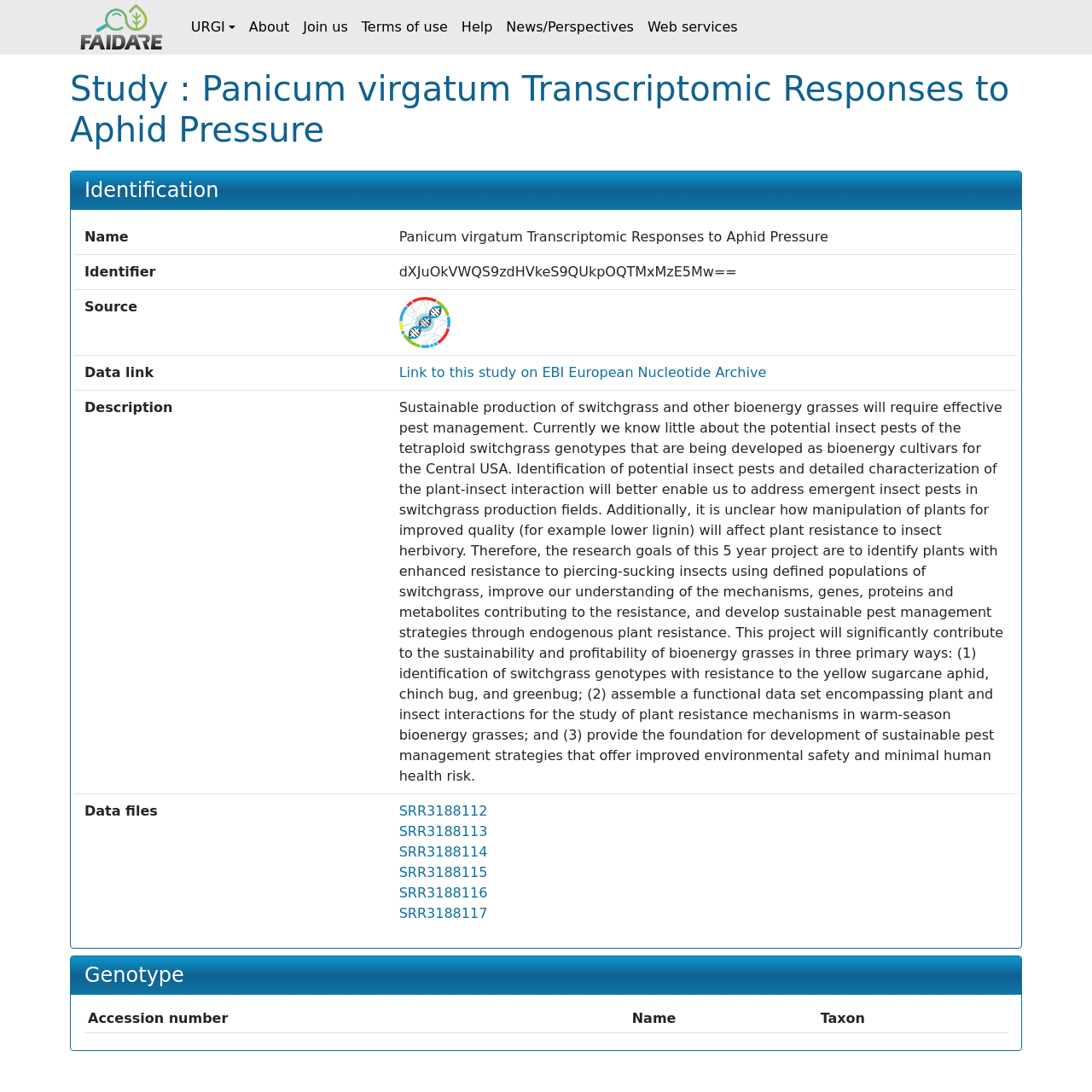Please identify the bounding box coordinates of the element's region that I should click in order to complete the following instruction: "Download the data file SRR3188112". The bounding box coordinates consist of four float numbers between 0 and 1, i.e., [left, top, right, bottom].

[0.365, 0.735, 0.446, 0.75]